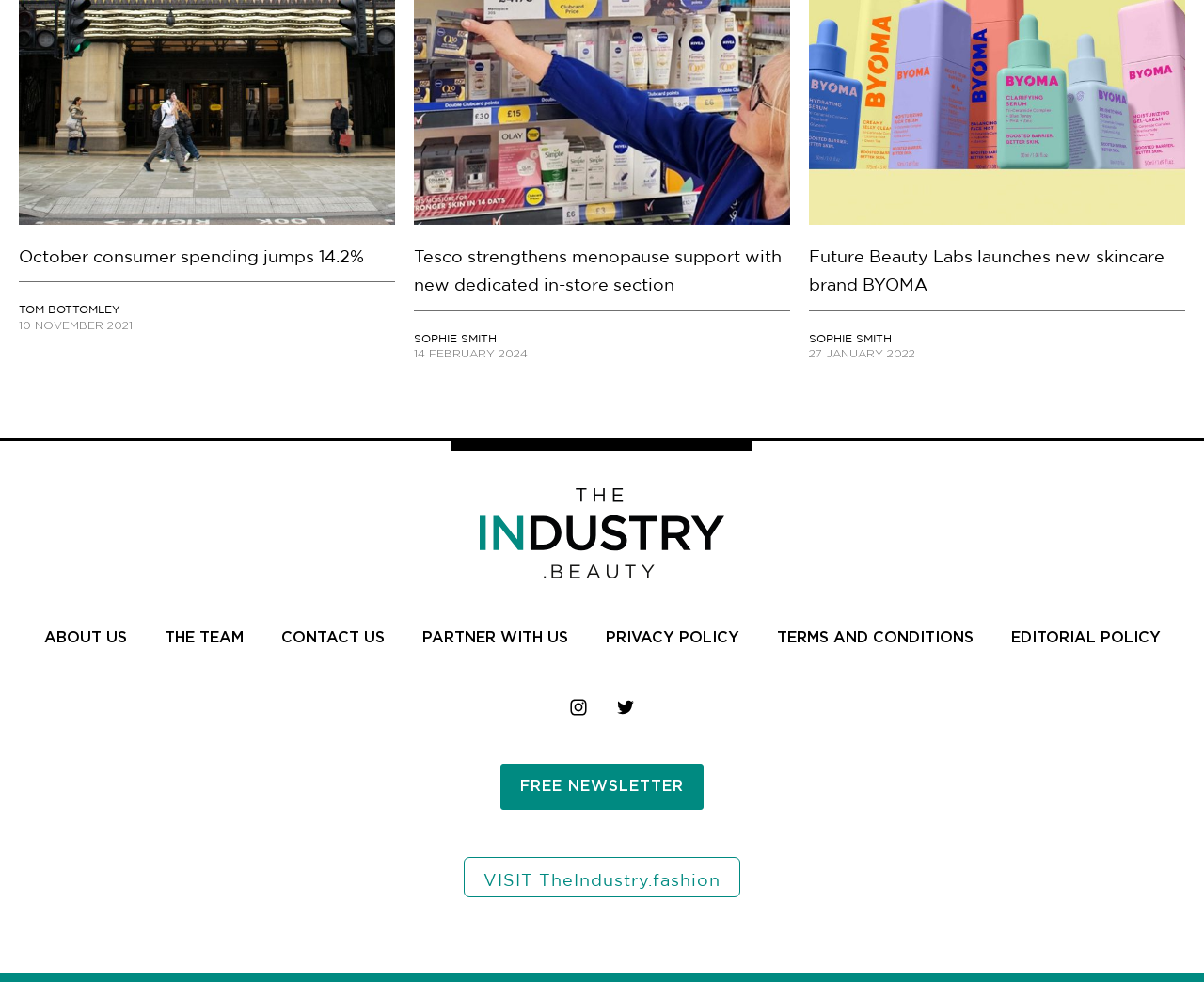Using the description "VISIT TheIndustry.fashion", predict the bounding box of the relevant HTML element.

[0.385, 0.873, 0.615, 0.914]